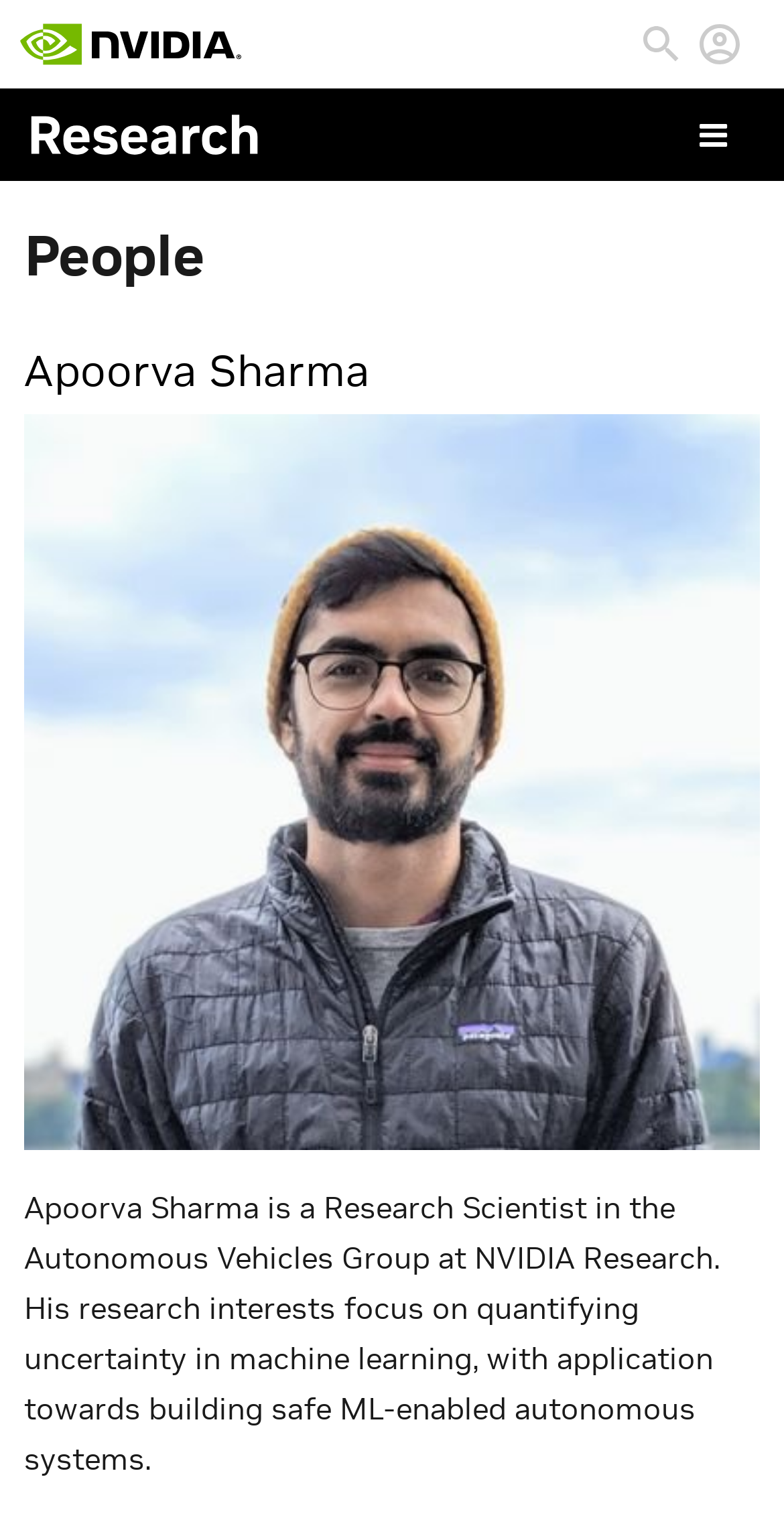For the following element description, predict the bounding box coordinates in the format (top-left x, top-left y, bottom-right x, bottom-right y). All values should be floating point numbers between 0 and 1. Description: alt="Research" title="Research"

[0.038, 0.075, 0.331, 0.102]